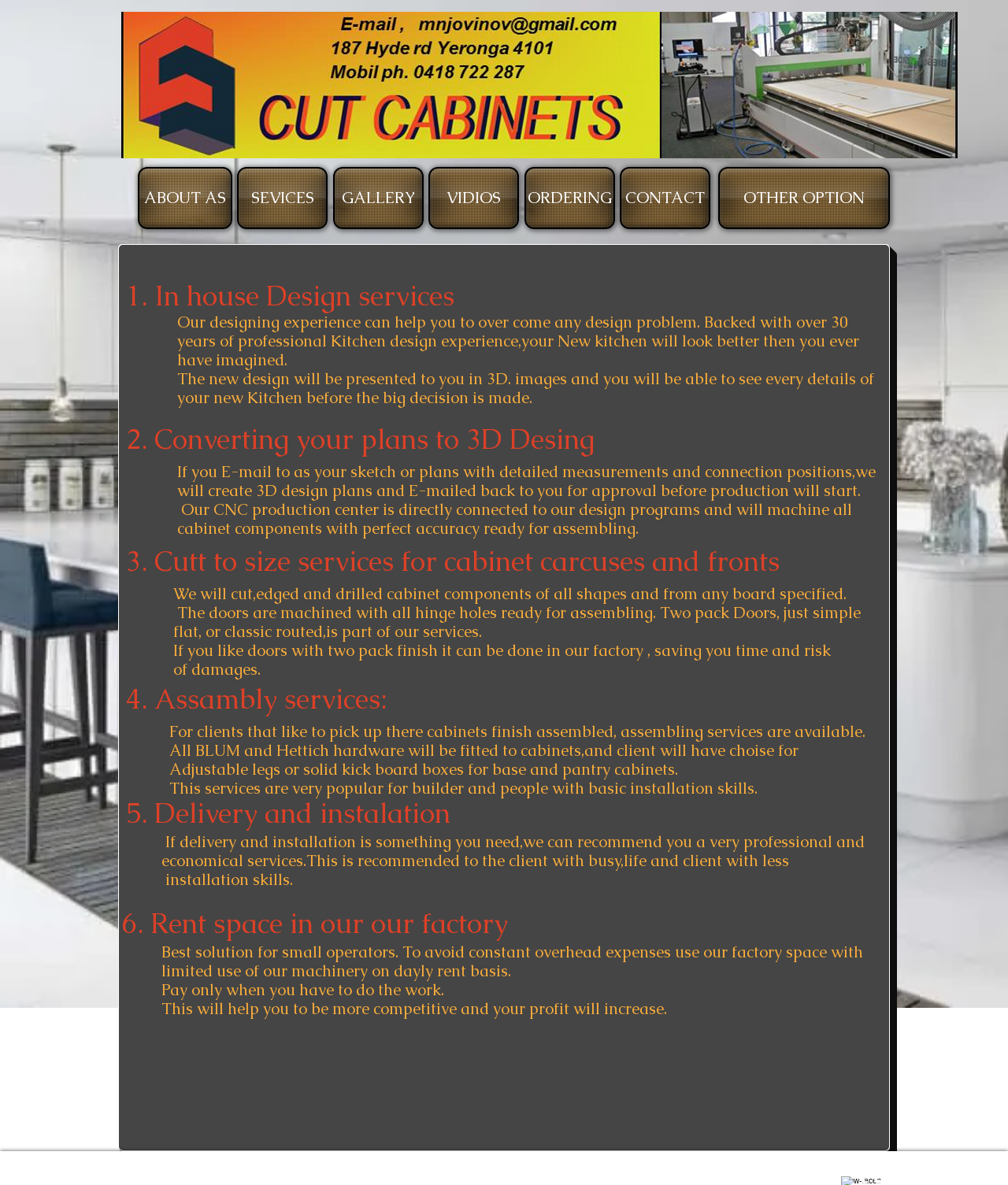Identify the bounding box coordinates for the element you need to click to achieve the following task: "Click on CONTACT link". The coordinates must be four float values ranging from 0 to 1, formatted as [left, top, right, bottom].

[0.615, 0.141, 0.705, 0.193]